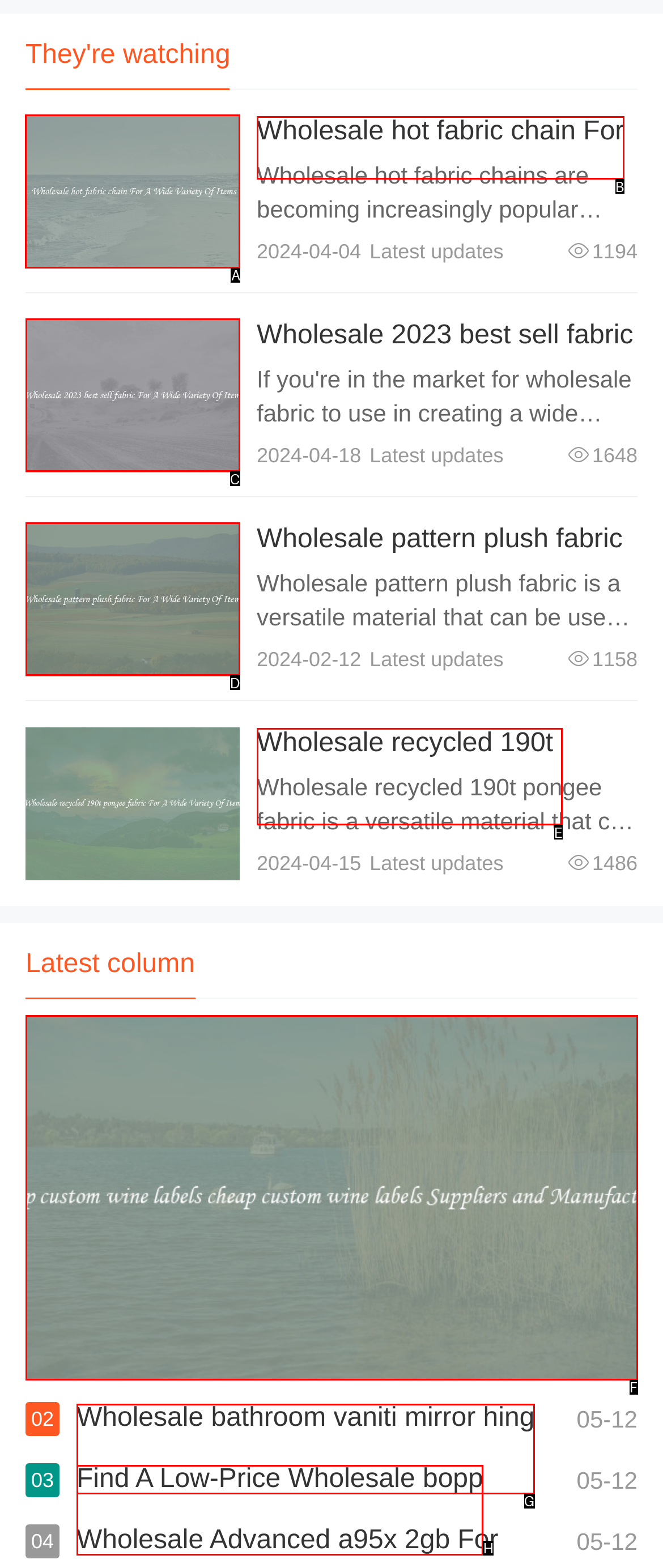Indicate which UI element needs to be clicked to fulfill the task: View details of wholesale hot fabric chain
Answer with the letter of the chosen option from the available choices directly.

A